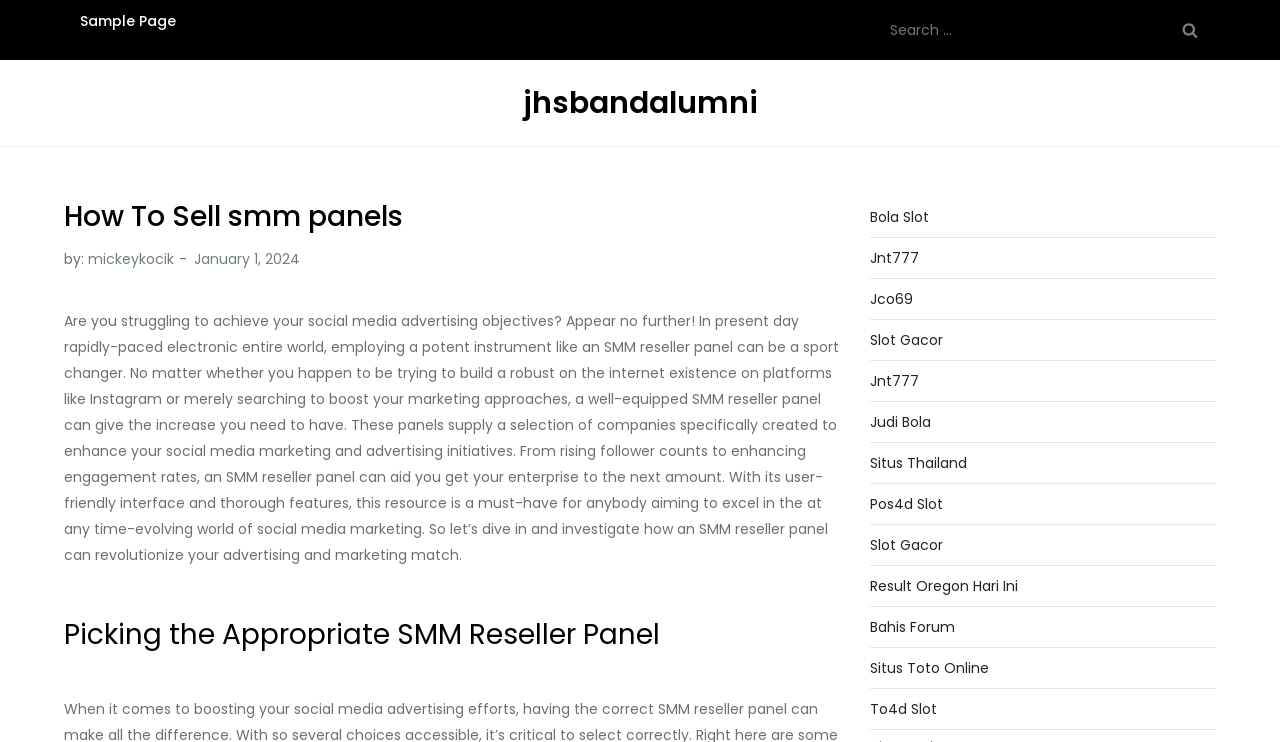Please provide a short answer using a single word or phrase for the question:
Who wrote the article?

mickeykocik